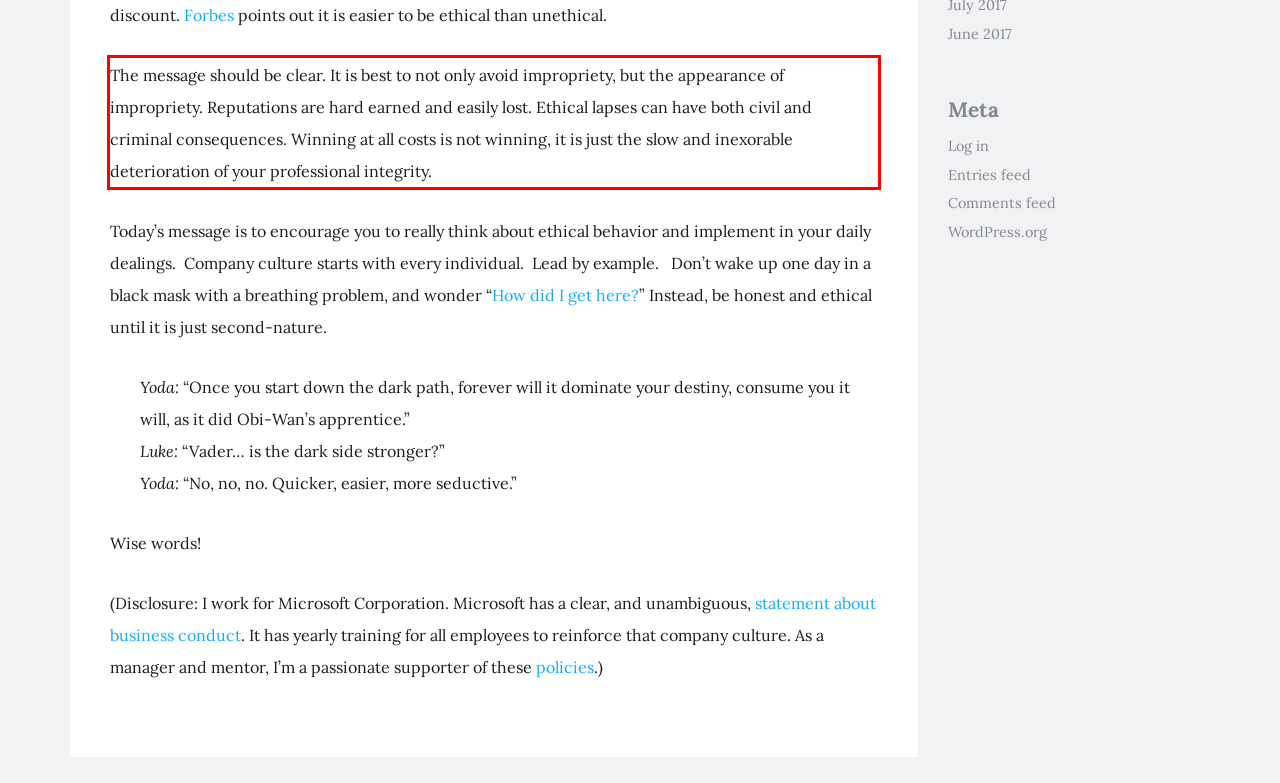Given a screenshot of a webpage with a red bounding box, please identify and retrieve the text inside the red rectangle.

The message should be clear. It is best to not only avoid impropriety, but the appearance of impropriety. Reputations are hard earned and easily lost. Ethical lapses can have both civil and criminal consequences. Winning at all costs is not winning, it is just the slow and inexorable deterioration of your professional integrity.